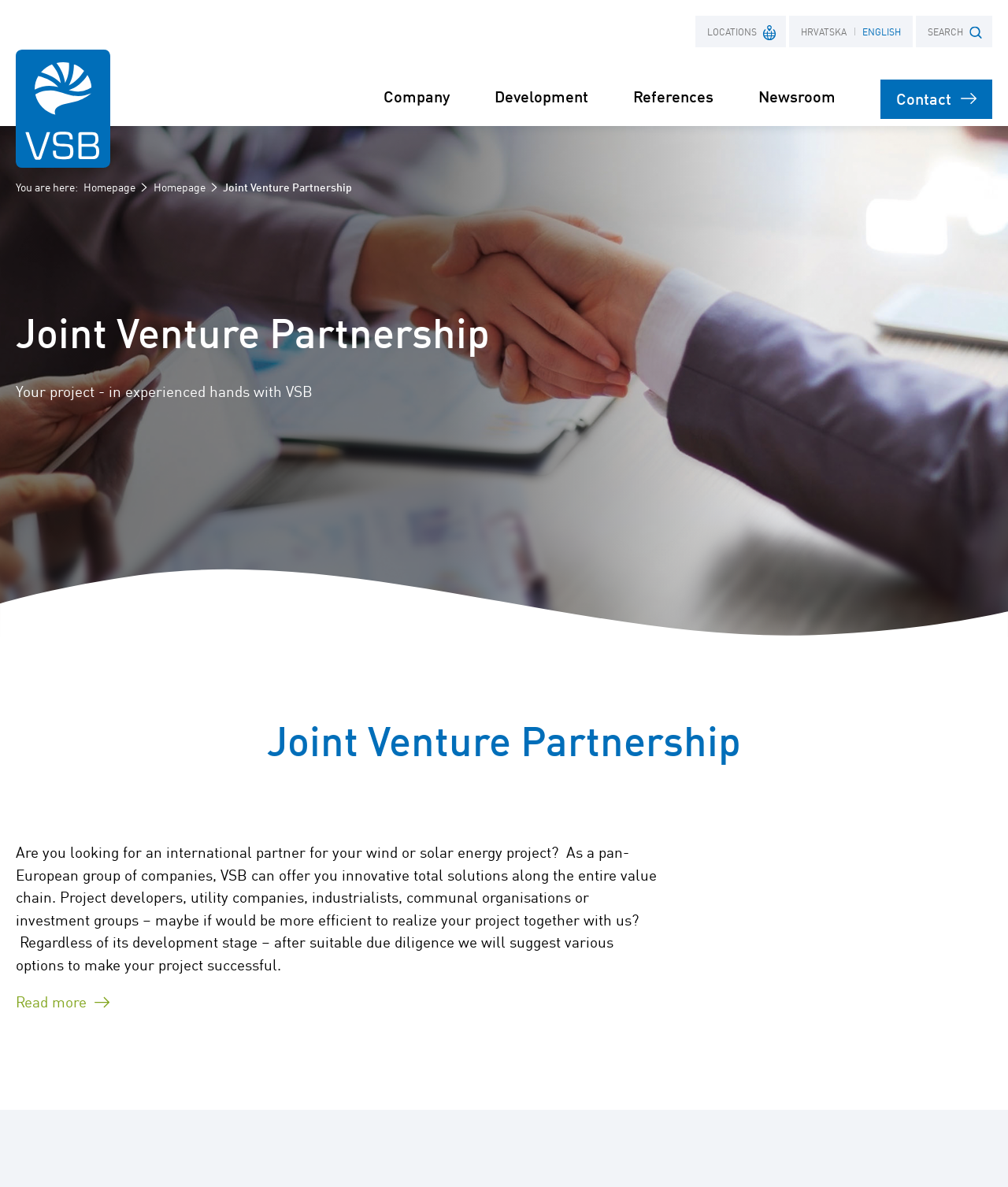Please identify the bounding box coordinates of the clickable element to fulfill the following instruction: "Go to the Company page". The coordinates should be four float numbers between 0 and 1, i.e., [left, top, right, bottom].

[0.38, 0.058, 0.446, 0.106]